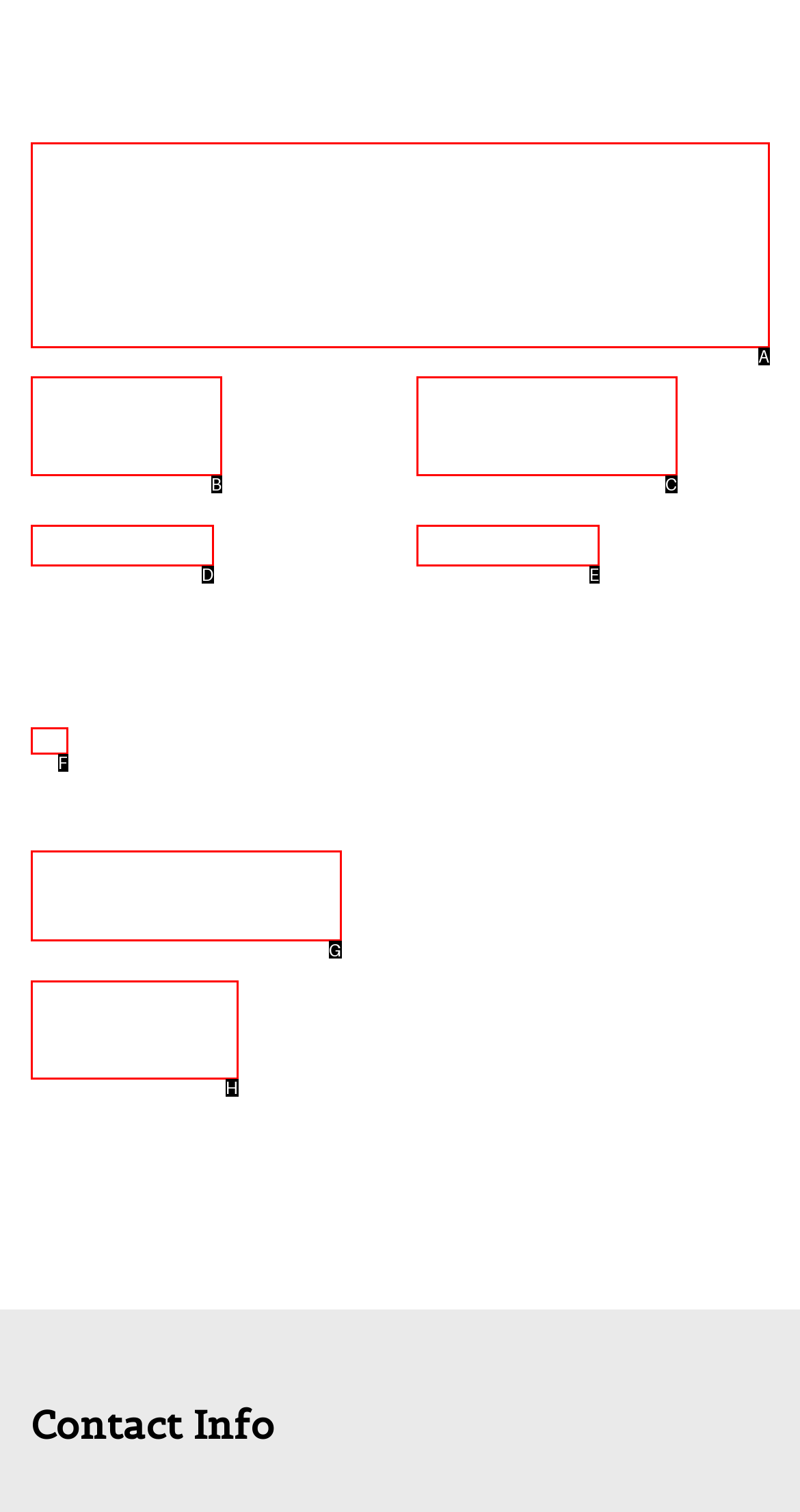Determine the option that aligns with this description: parent_node: LEAVE A REPLY name="comment"
Reply with the option's letter directly.

A